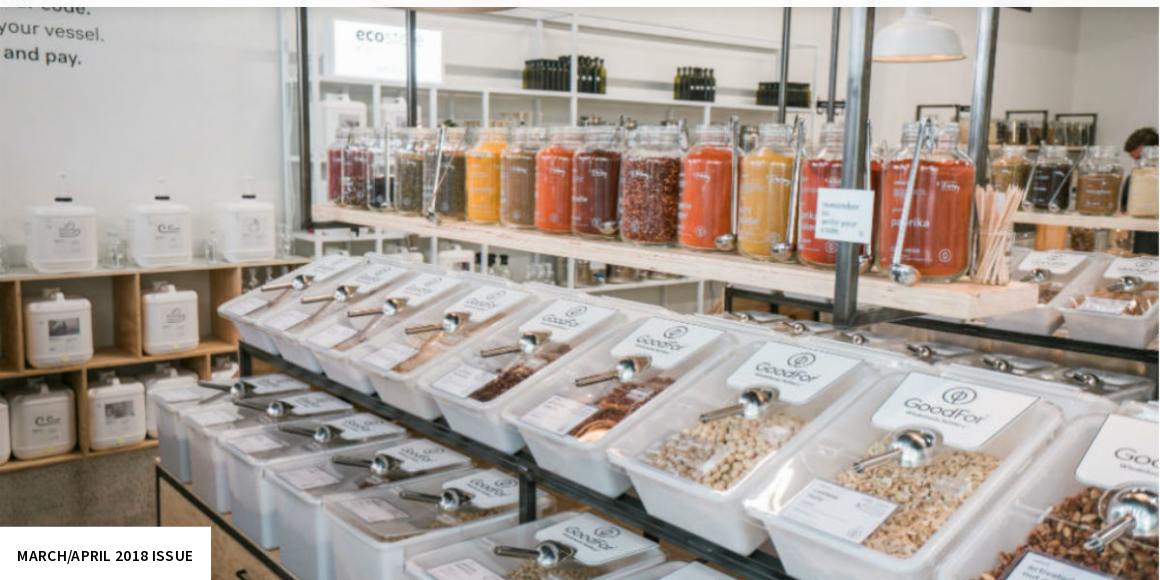Based on the image, please elaborate on the answer to the following question:
What is the store's commitment reflected in its design?

The design of the store, including the use of transparent bins and refillable containers, reflects a commitment to sustainability and waste-free shopping, encouraging customers to bring their own containers and reduce their environmental impact.